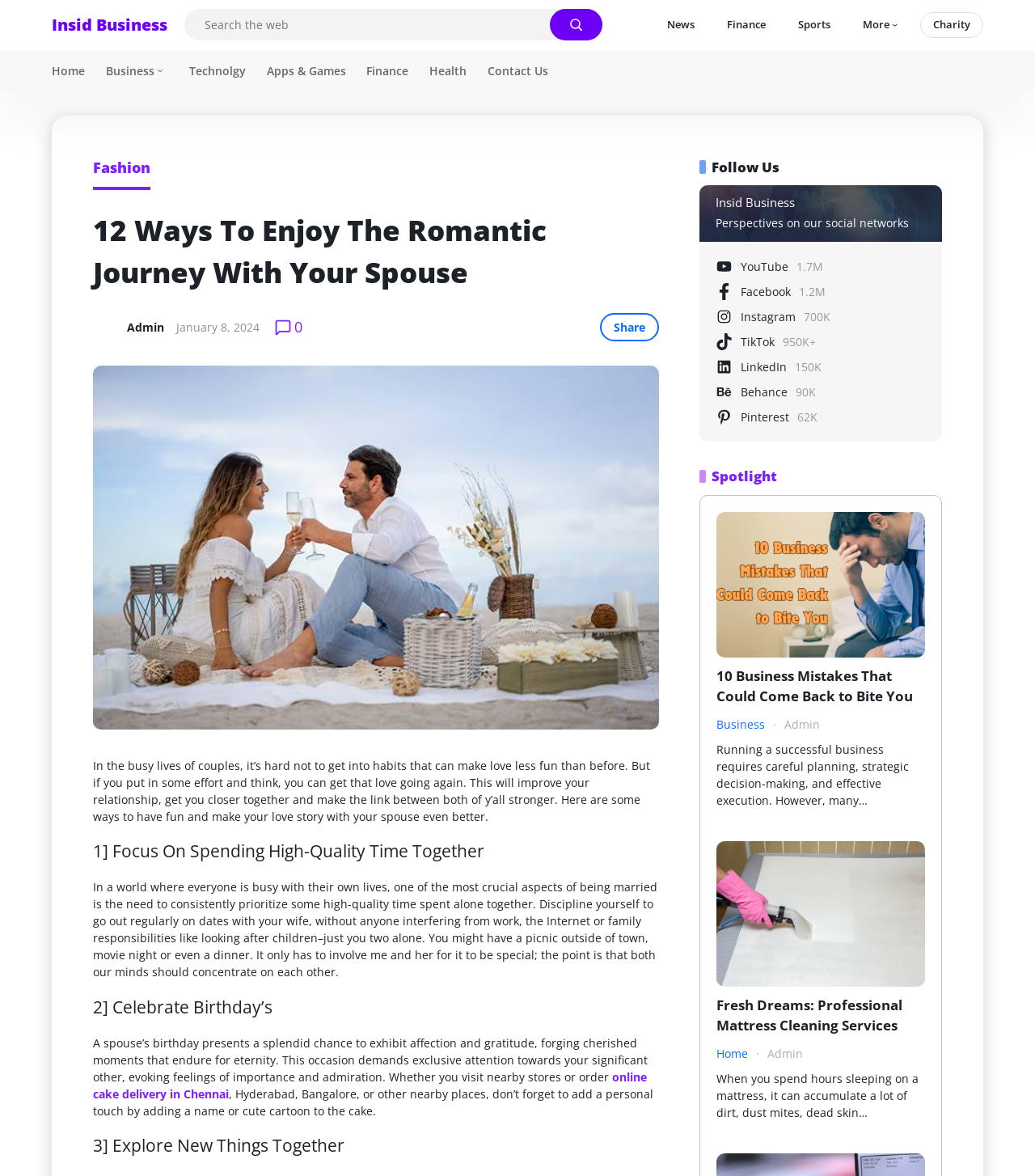Please locate and retrieve the main header text of the webpage.

12 Ways To Enjoy The Romantic Journey With Your Spouse